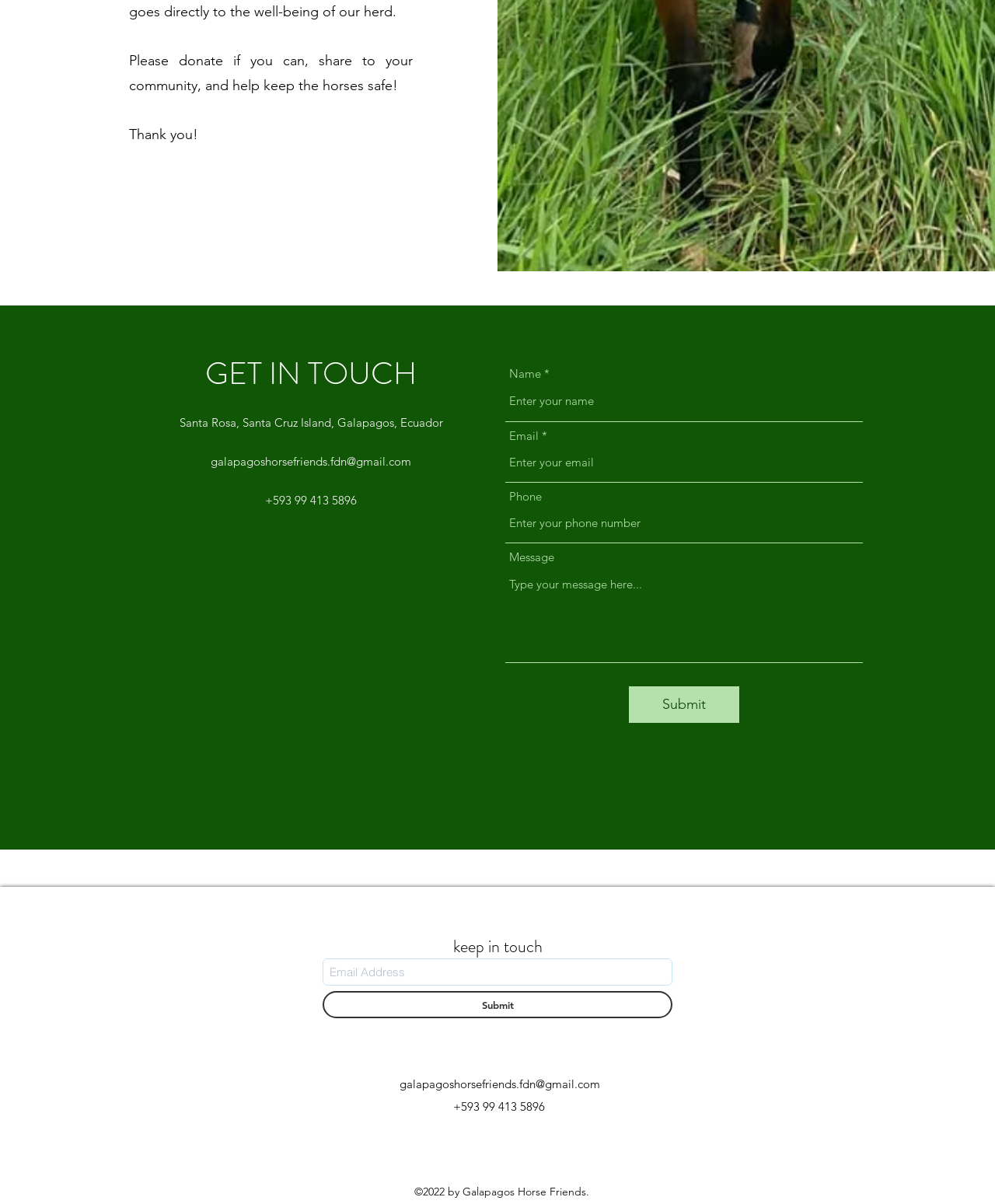Extract the bounding box coordinates for the described element: "name="name" placeholder="Enter your name"". The coordinates should be represented as four float numbers between 0 and 1: [left, top, right, bottom].

[0.508, 0.317, 0.867, 0.351]